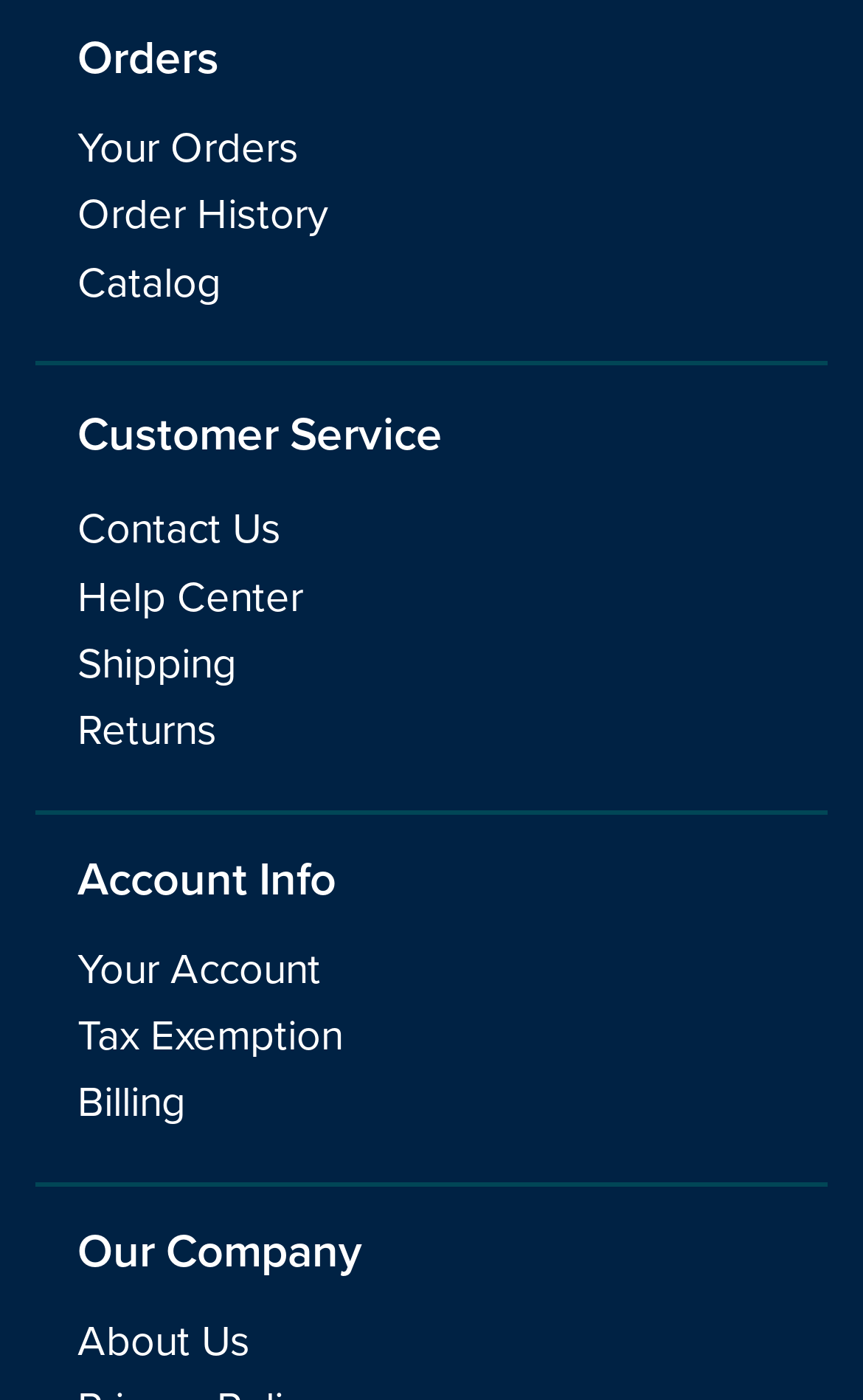Please identify the bounding box coordinates of the element that needs to be clicked to perform the following instruction: "view orders".

[0.09, 0.089, 0.346, 0.123]